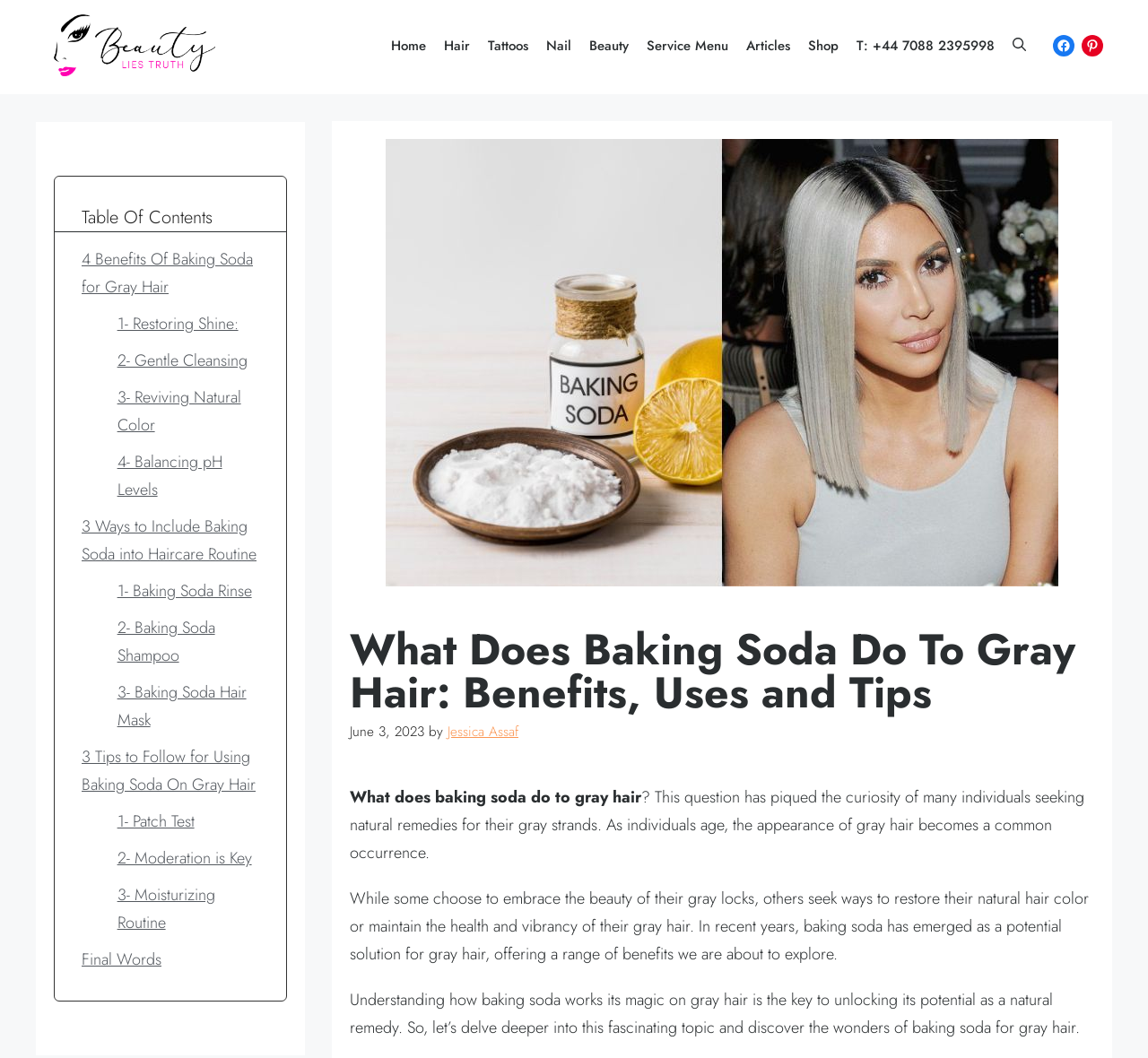What is the topic of the article?
Offer a detailed and exhaustive answer to the question.

The article's title is 'What Does Baking Soda Do To Gray Hair: Benefits, Uses and Tips', and the content discusses the benefits and uses of baking soda for gray hair, indicating that the topic of the article is the relationship between baking soda and gray hair.